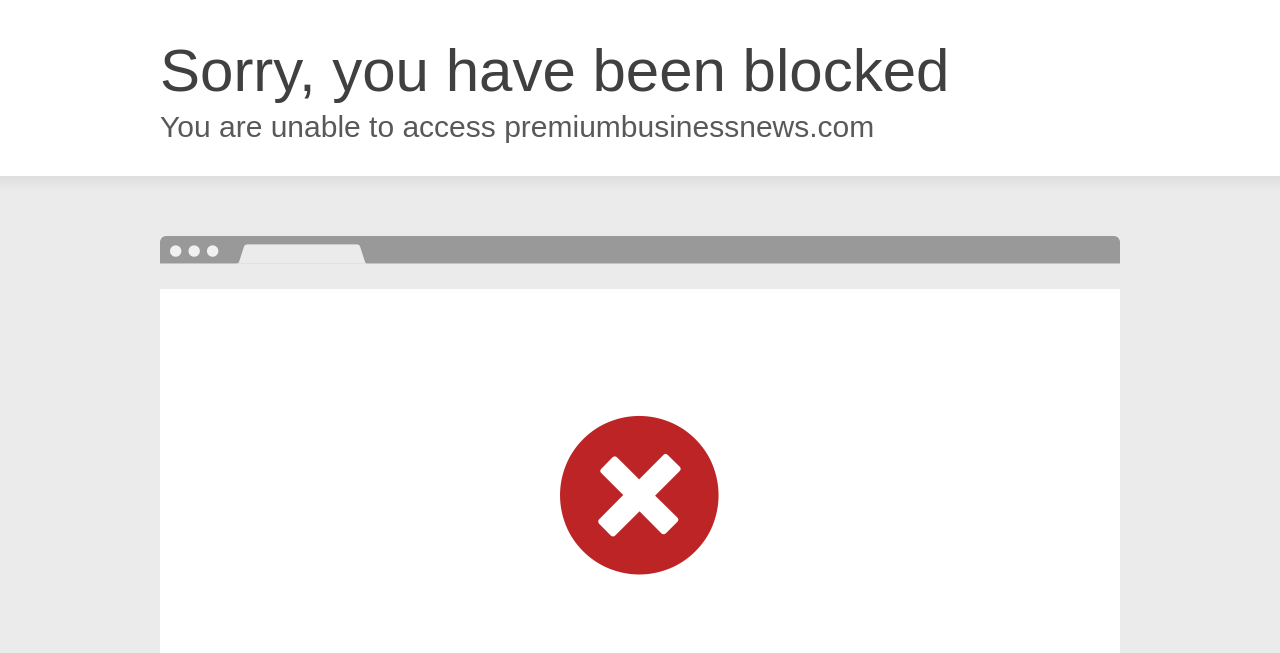Determine the title of the webpage and give its text content.

Sorry, you have been blocked